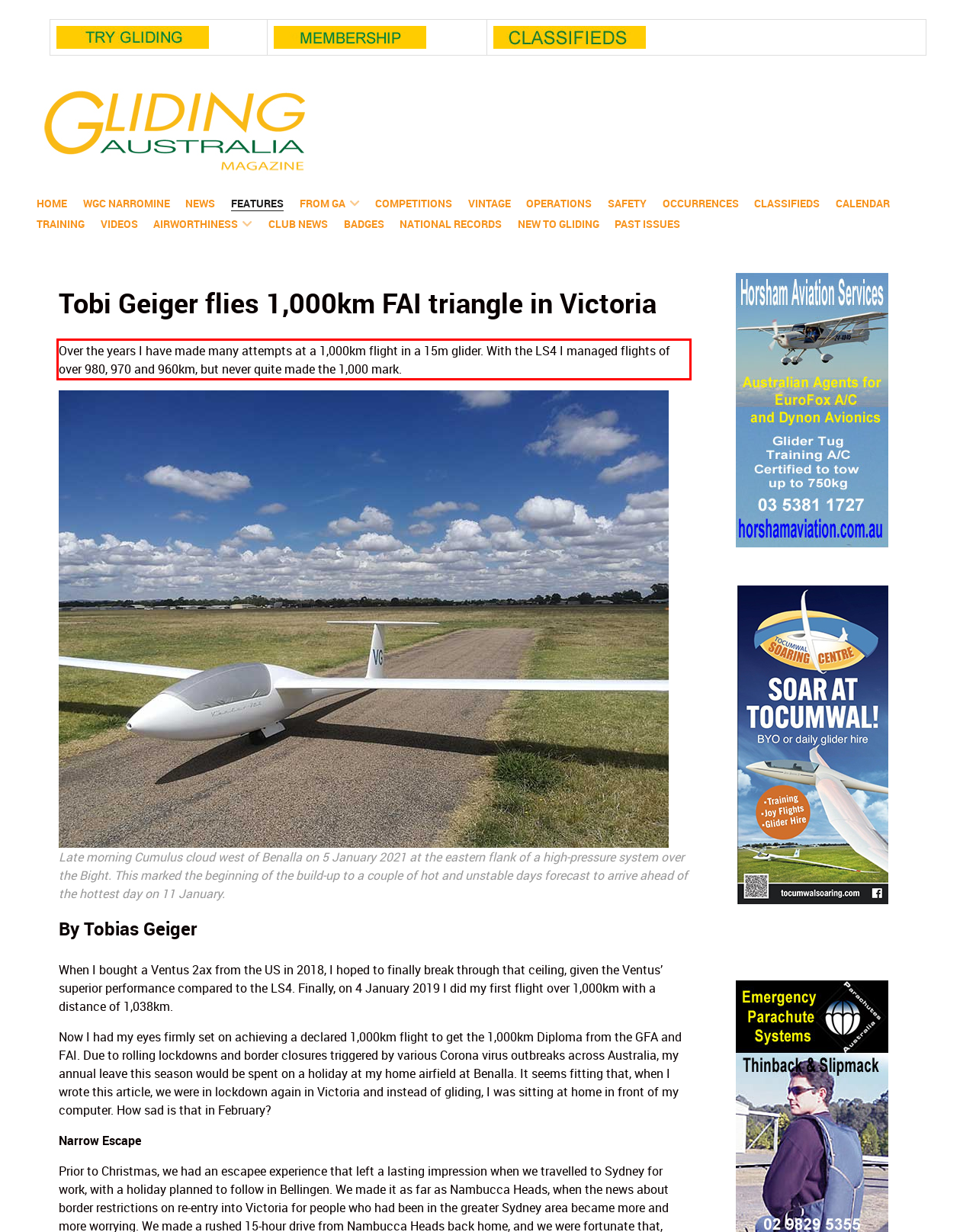Using the provided screenshot of a webpage, recognize the text inside the red rectangle bounding box by performing OCR.

Over the years I have made many attempts at a 1,000km flight in a 15m glider. With the LS4 I managed flights of over 980, 970 and 960km, but never quite made the 1,000 mark.